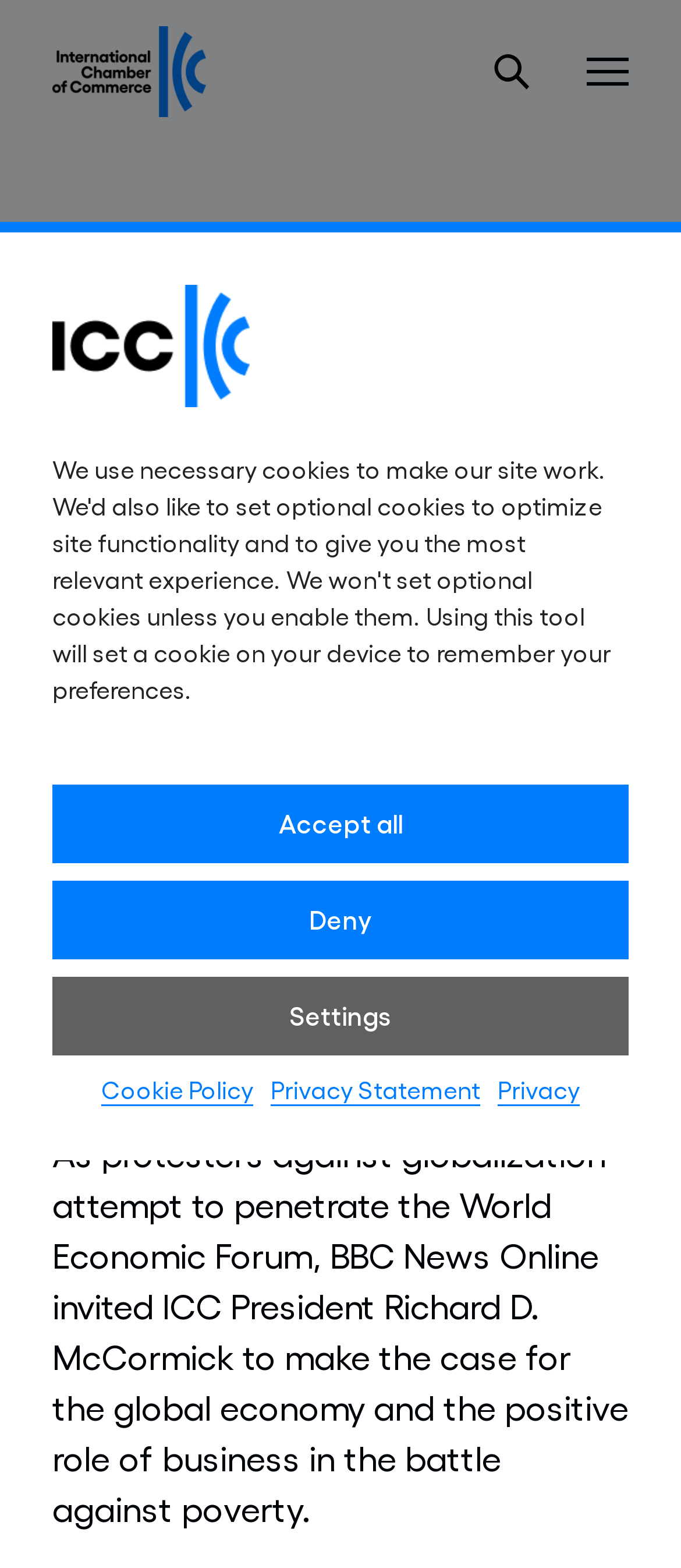Can you provide the bounding box coordinates for the element that should be clicked to implement the instruction: "Click the ICC logo"?

[0.077, 0.181, 0.367, 0.259]